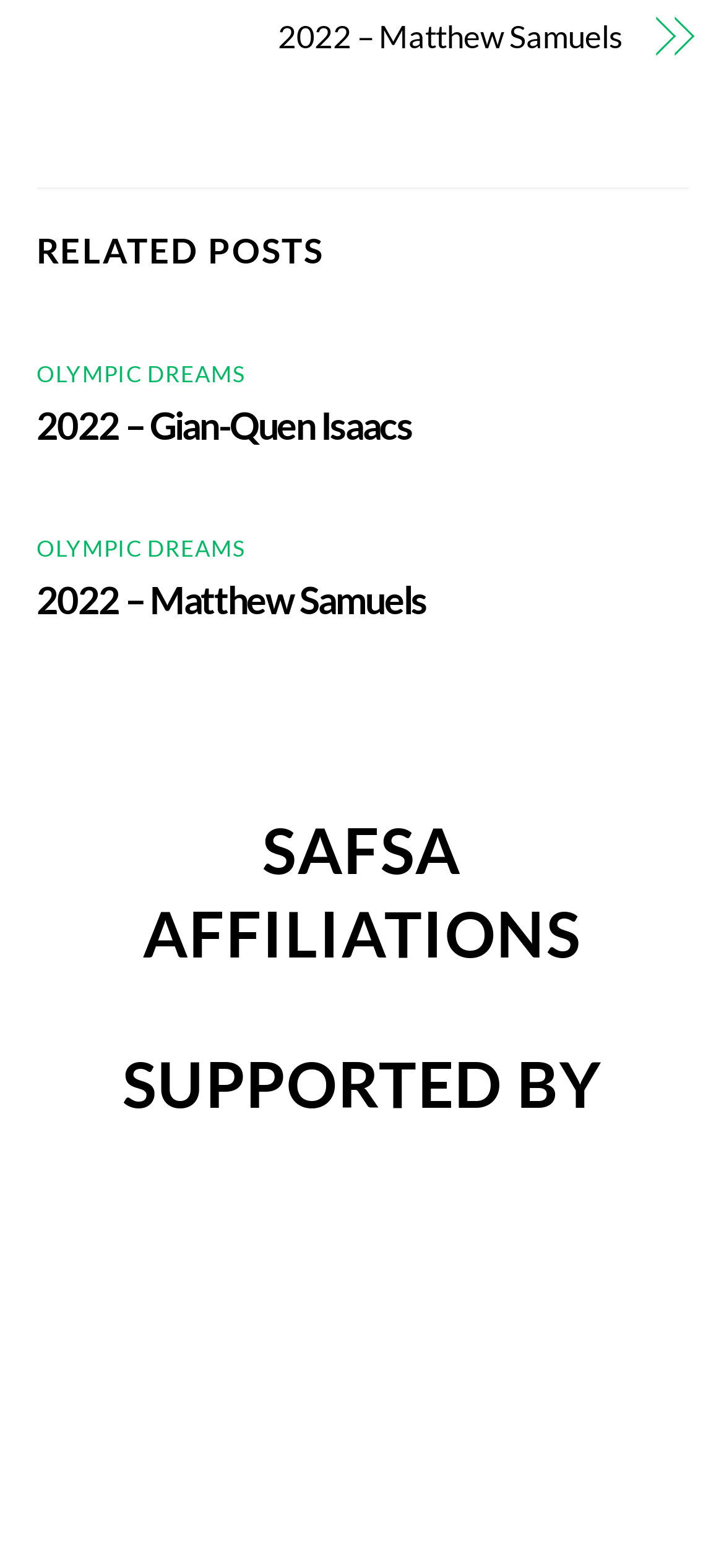Please locate the bounding box coordinates of the element's region that needs to be clicked to follow the instruction: "check the SAFSA AFFILIATIONS". The bounding box coordinates should be provided as four float numbers between 0 and 1, i.e., [left, top, right, bottom].

[0.05, 0.516, 0.95, 0.621]